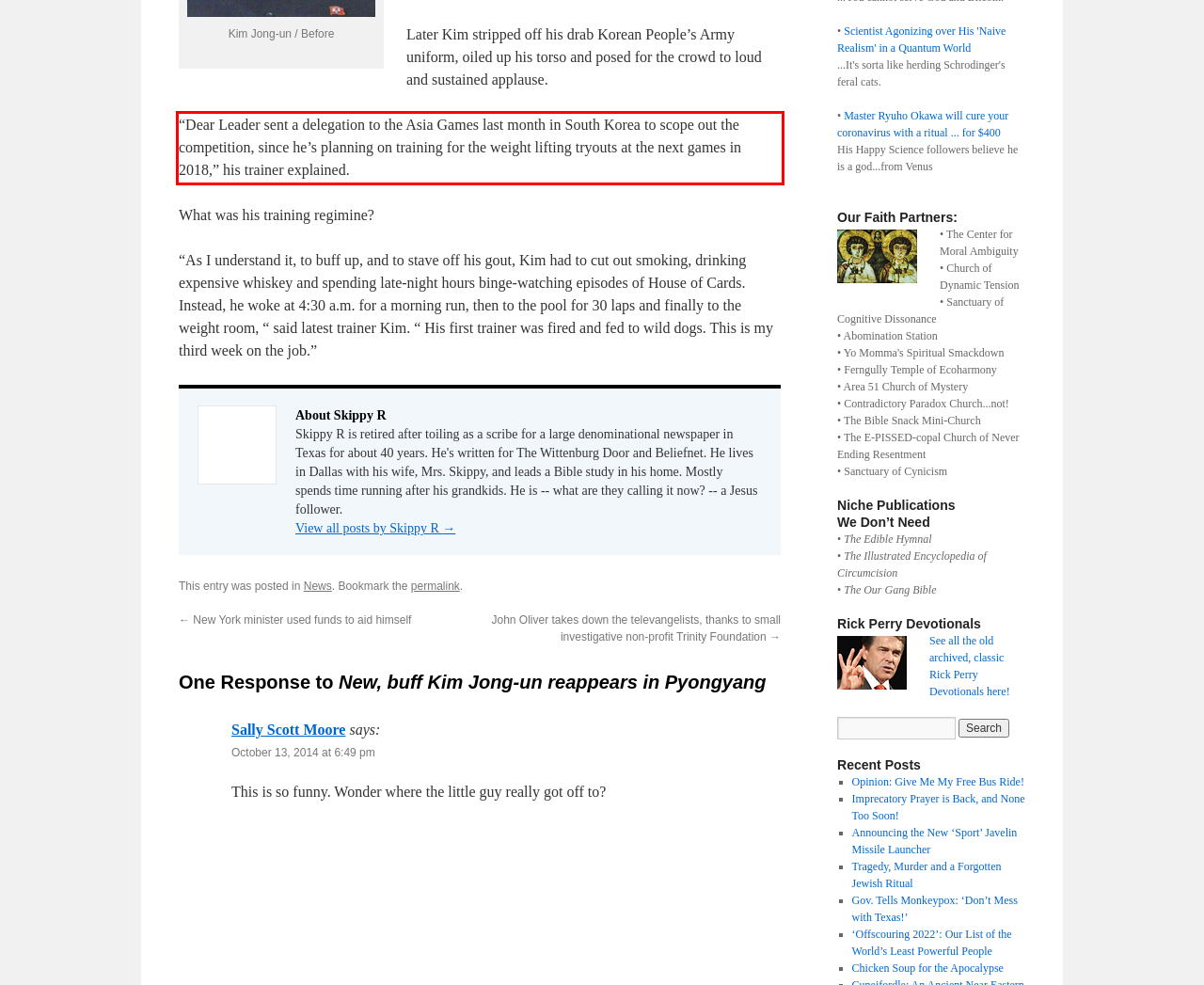Using the webpage screenshot, recognize and capture the text within the red bounding box.

“Dear Leader sent a delegation to the Asia Games last month in South Korea to scope out the competition, since he’s planning on training for the weight lifting tryouts at the next games in 2018,” his trainer explained.